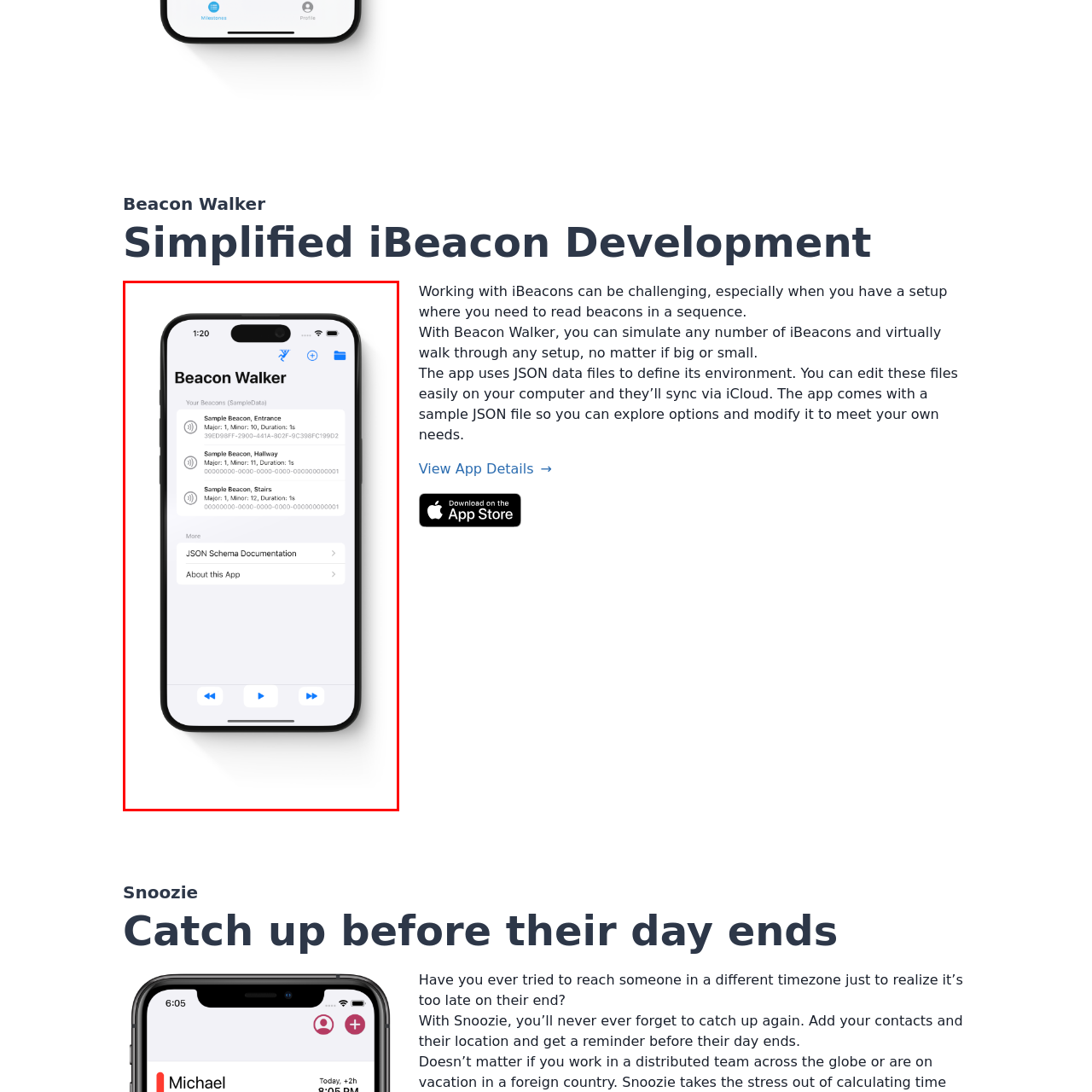Provide an elaborate description of the visual elements present in the image enclosed by the red boundary.

The image showcases a smartphone displaying the "Beacon Walker" app interface, which is designed to assist users in managing and simulating iBeacon setups. The screen prominently features three sample beacons: "Entrance," "Hallway," and "Stairs," each accompanied by details such as Major and Minor identifiers and their respective durations. The app provides a user-friendly layout with options for additional documentation and information about the app itself, enhancing the experience for those navigating beacon configurations. Positioned at the bottom of the screen are navigation controls, allowing users to interact further with the application, making it a valuable tool for both beginners and experienced users in iBeacon development.